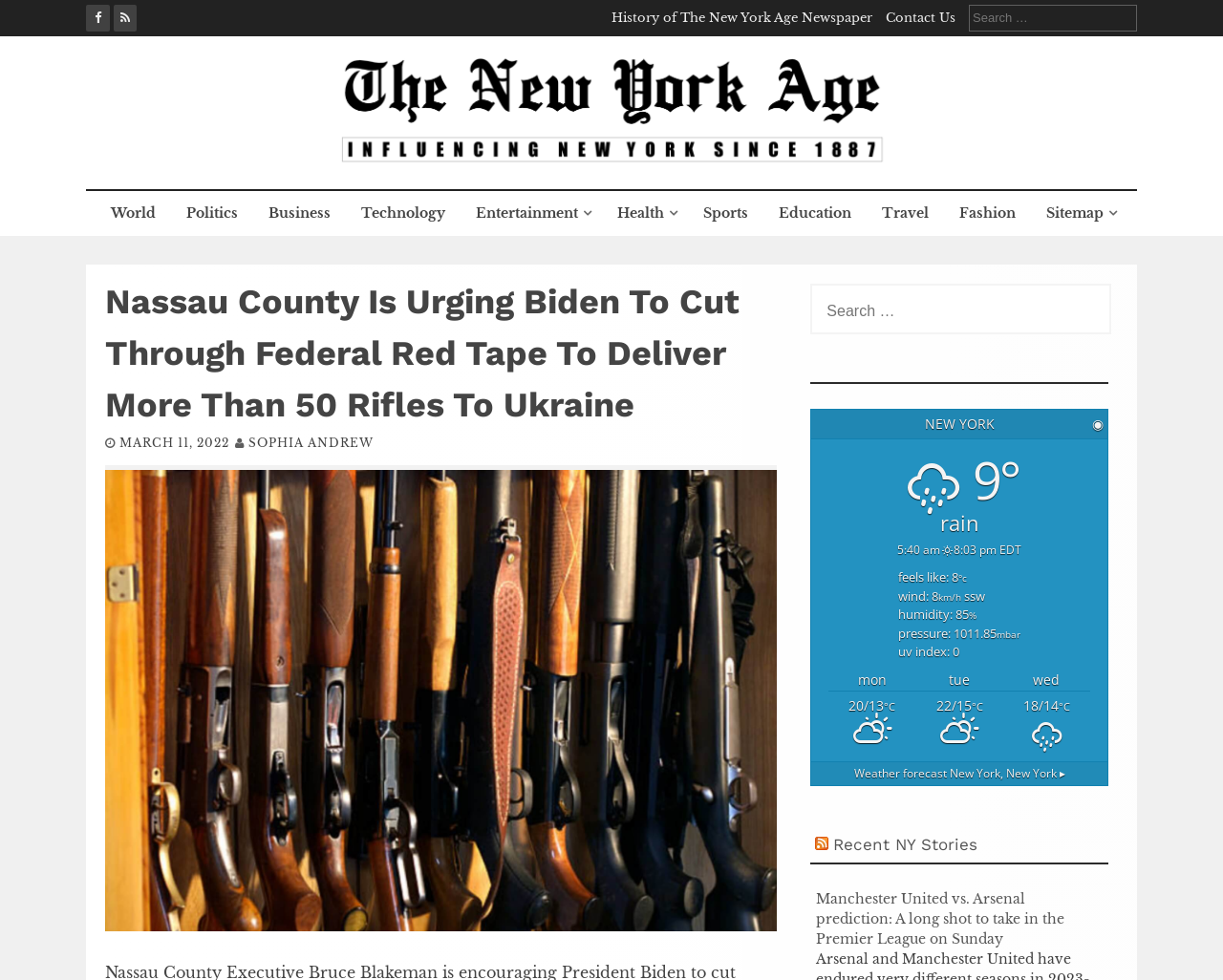Give a one-word or short phrase answer to the question: 
What is the name of the newspaper?

The New York Age Newspaper